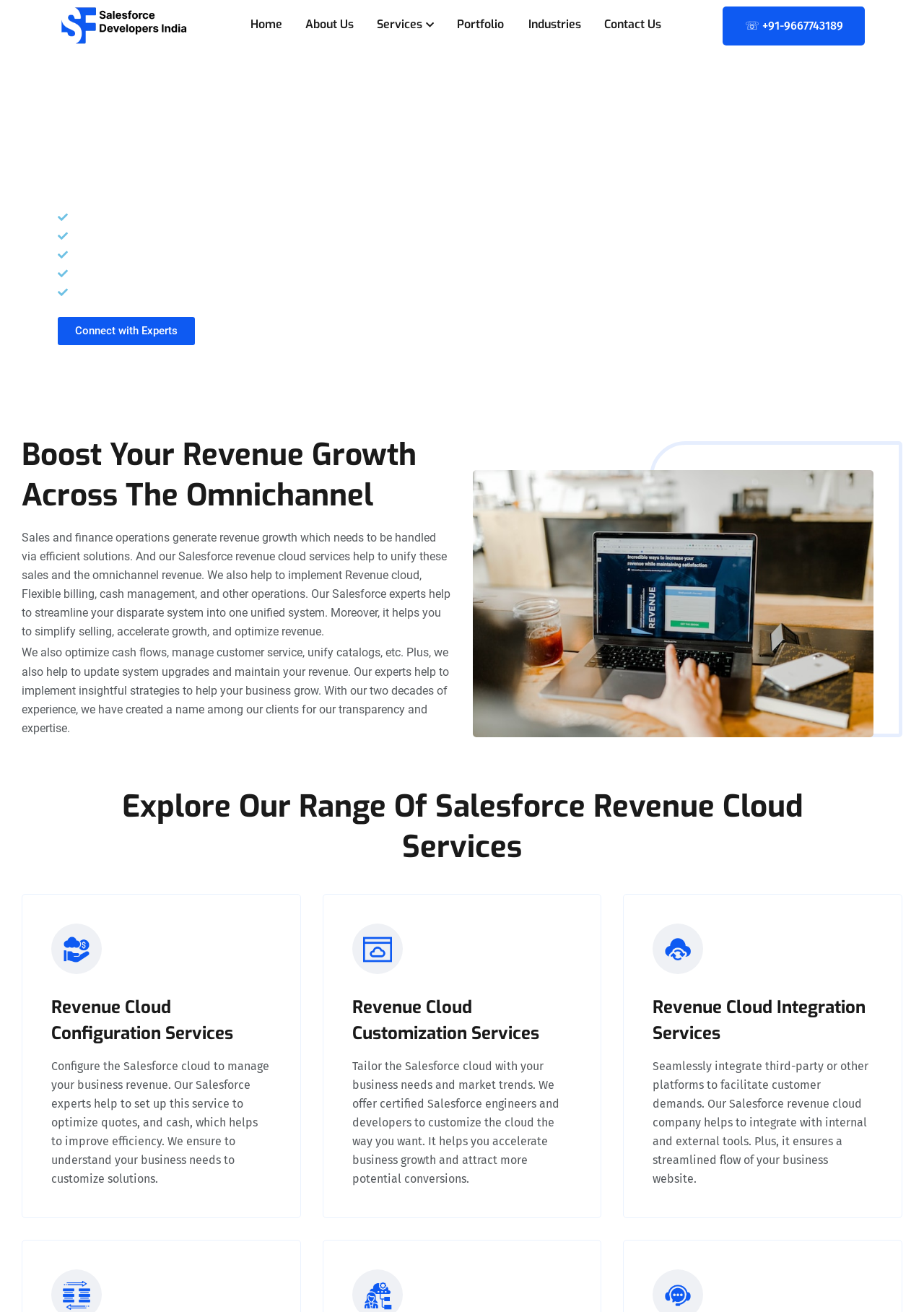Determine the bounding box coordinates for the area that needs to be clicked to fulfill this task: "Click on the 'Connect with Experts' button". The coordinates must be given as four float numbers between 0 and 1, i.e., [left, top, right, bottom].

[0.062, 0.241, 0.211, 0.263]